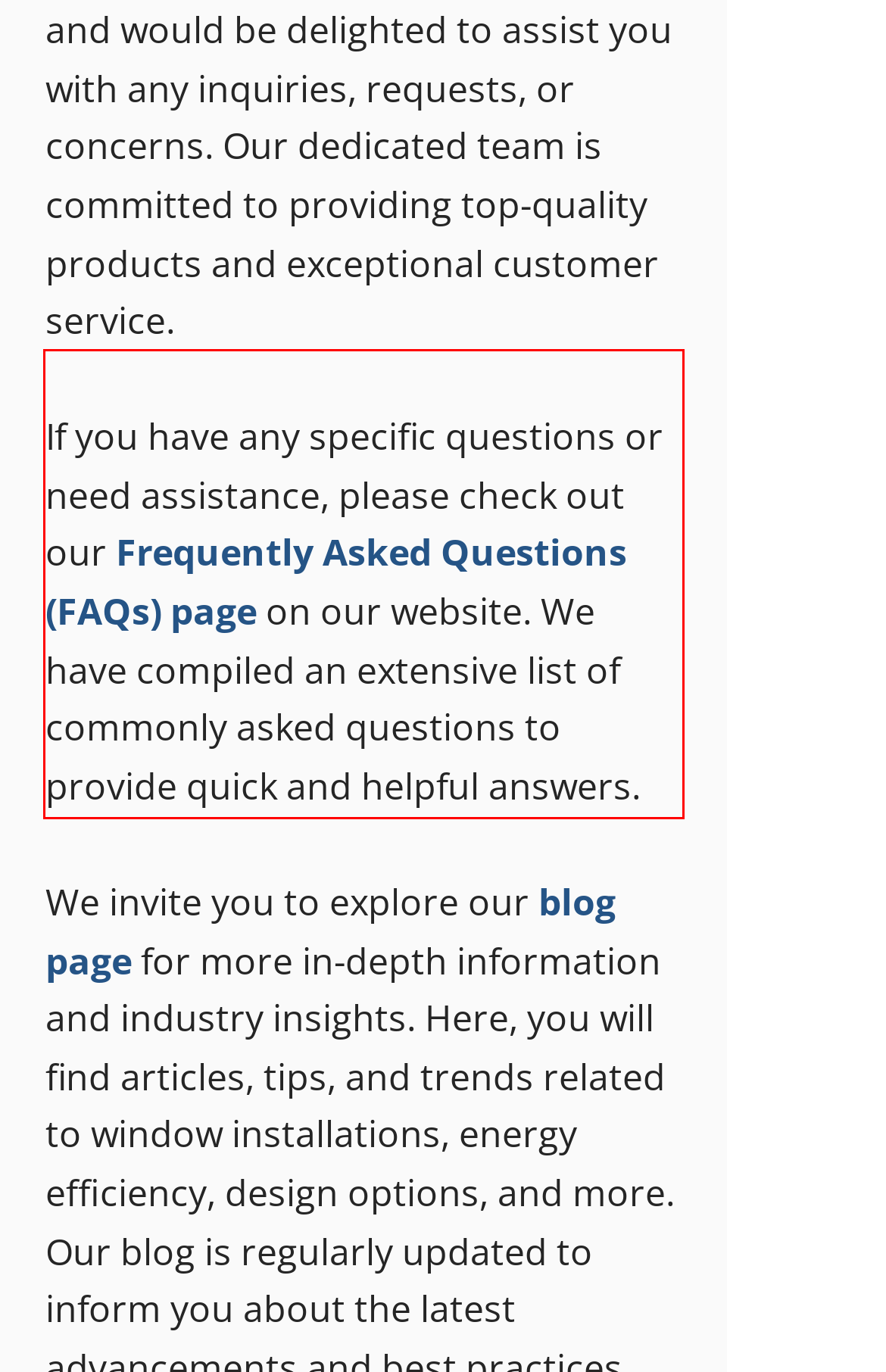Please look at the screenshot provided and find the red bounding box. Extract the text content contained within this bounding box.

If you have any specific questions or need assistance, please check out our Frequently Asked Questions (FAQs) page on our website. We have compiled an extensive list of commonly asked questions to provide quick and helpful answers.